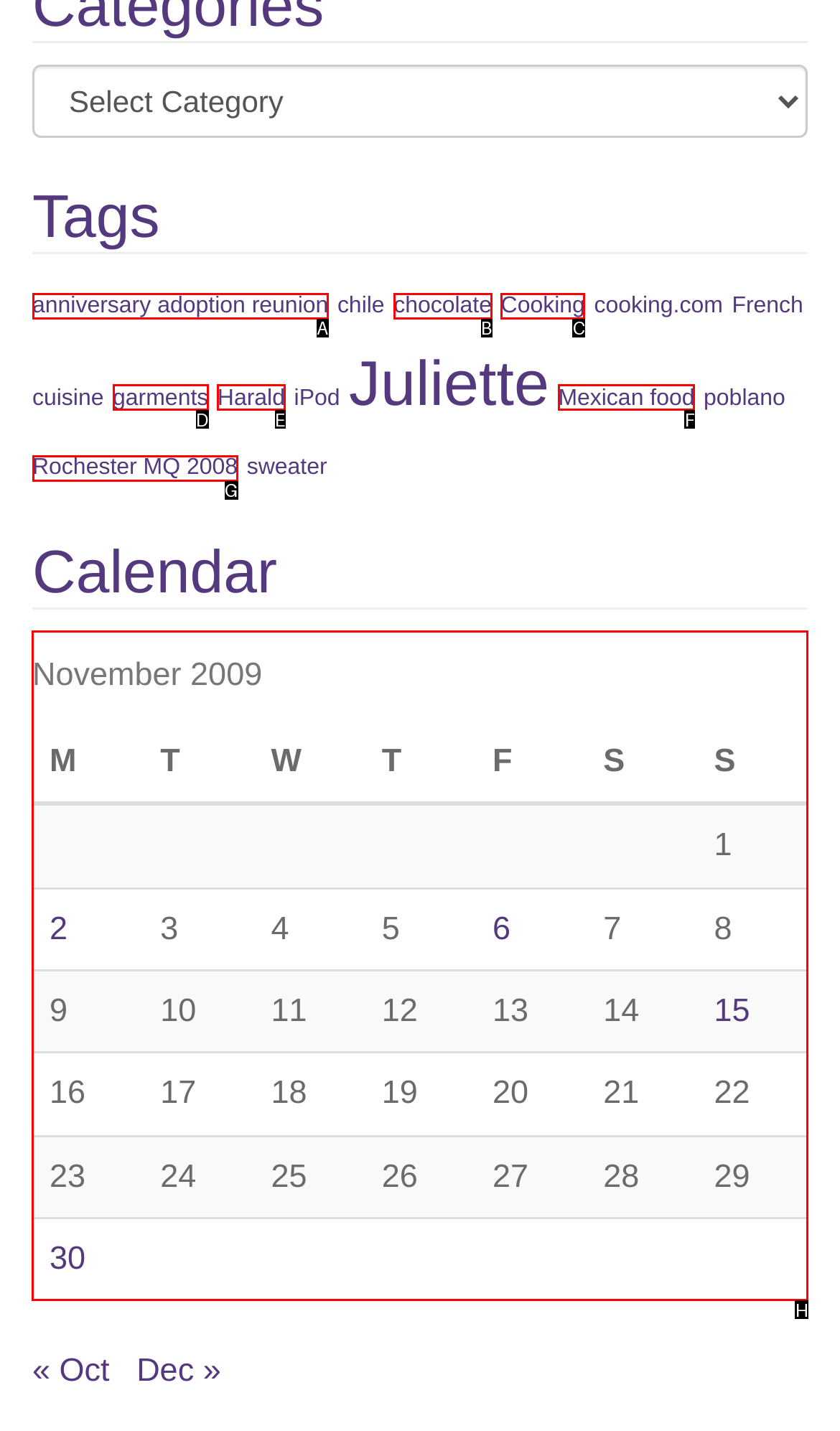Select the letter of the UI element you need to click to complete this task: View the calendar for November 2009.

H